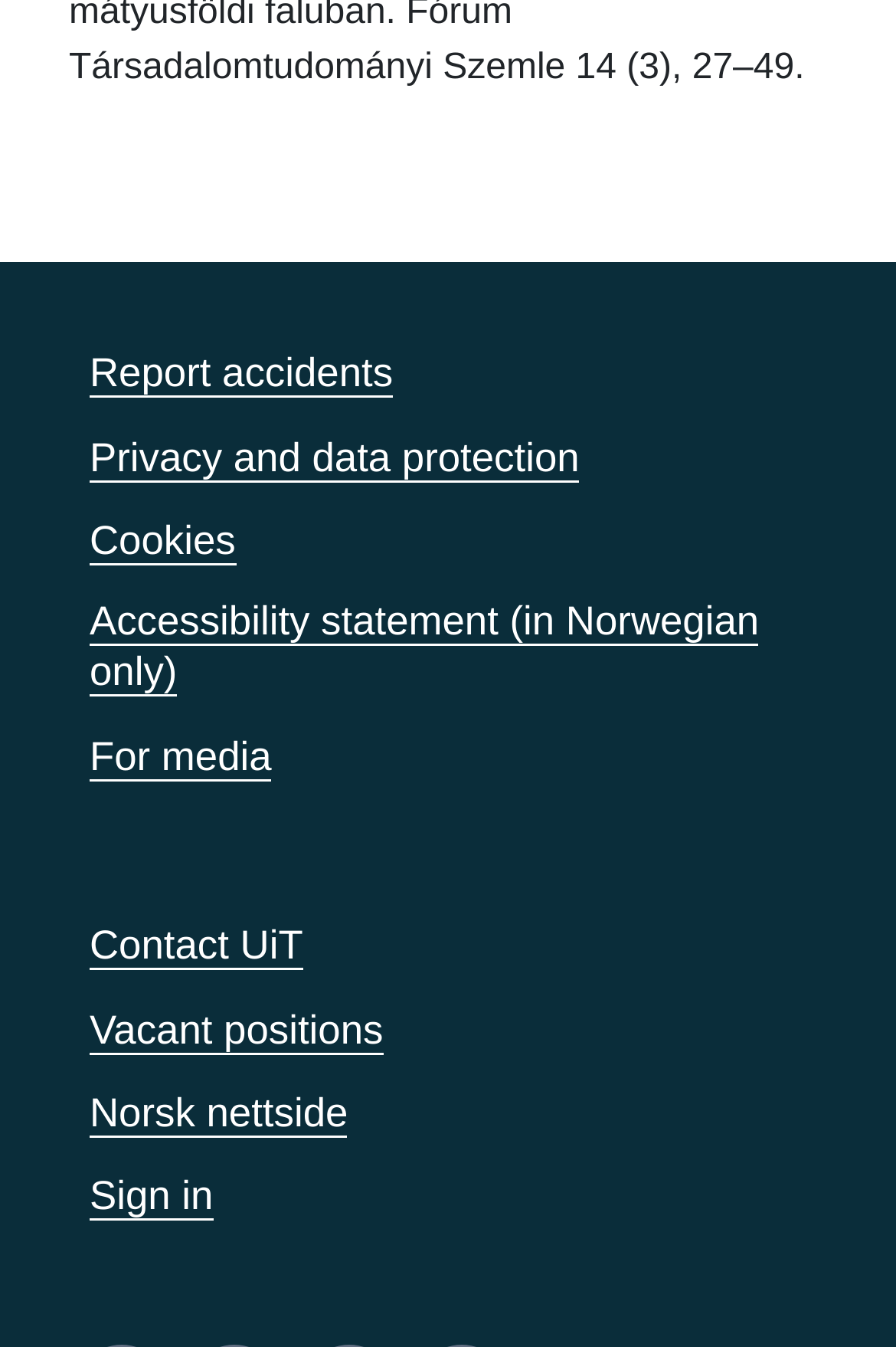What is the purpose of the 'Vacant positions' link?
Based on the visual information, provide a detailed and comprehensive answer.

The 'Vacant positions' link suggests that it leads to a page listing available job openings at the university. This link is likely intended for individuals looking for employment opportunities at the university.